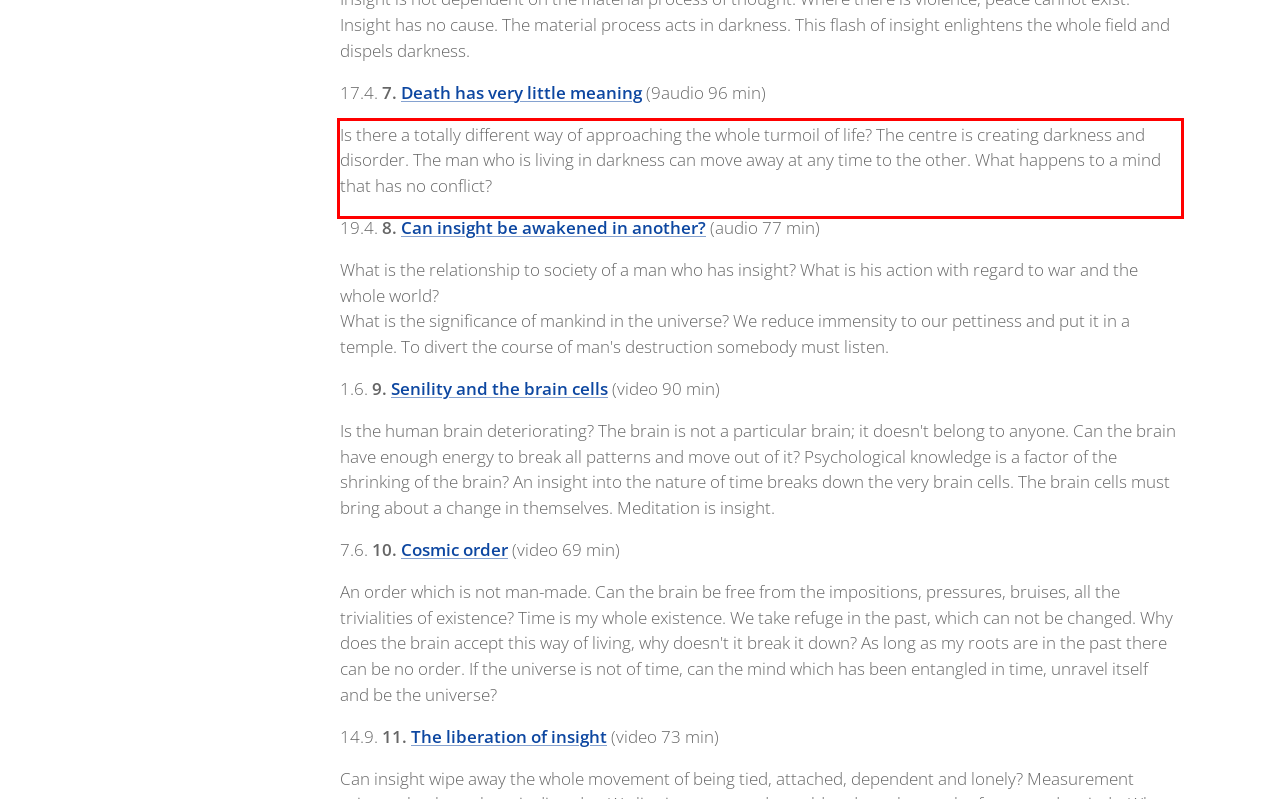Given the screenshot of a webpage, identify the red rectangle bounding box and recognize the text content inside it, generating the extracted text.

Is there a totally different way of approaching the whole turmoil of life? The centre is creating darkness and disorder. The man who is living in darkness can move away at any time to the other. What happens to a mind that has no conflict?